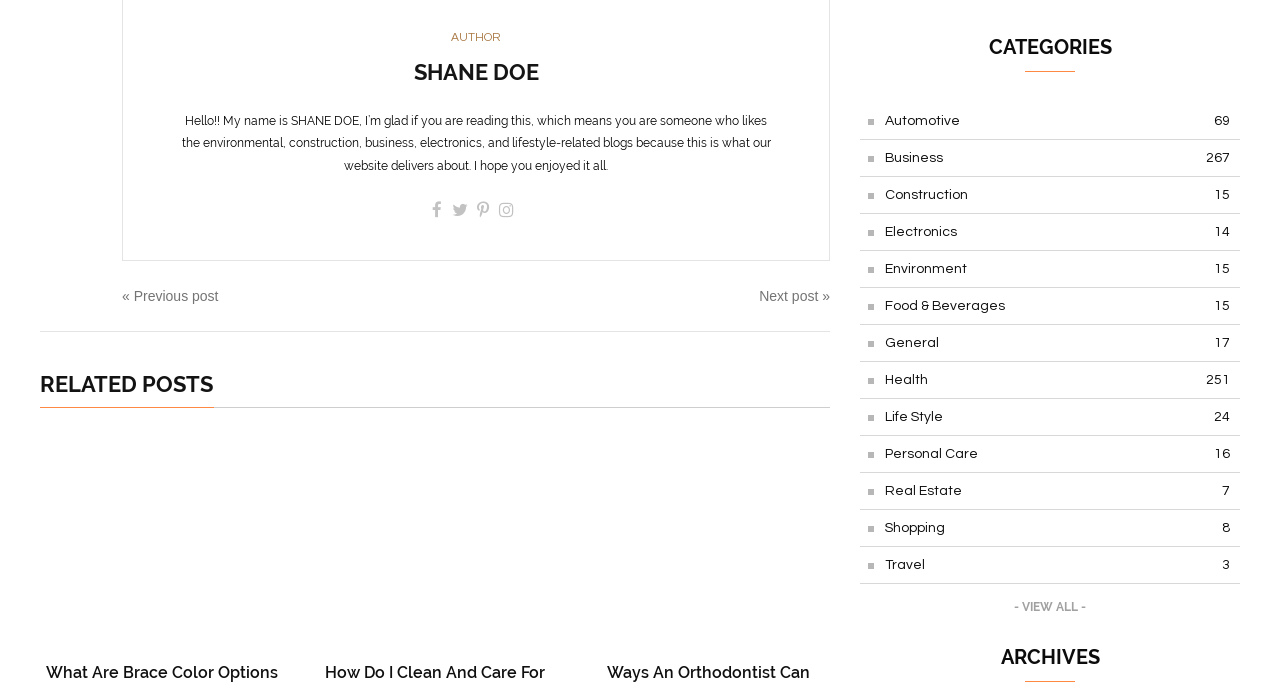Find the bounding box of the UI element described as follows: "Electronics 14".

[0.672, 0.311, 0.969, 0.365]